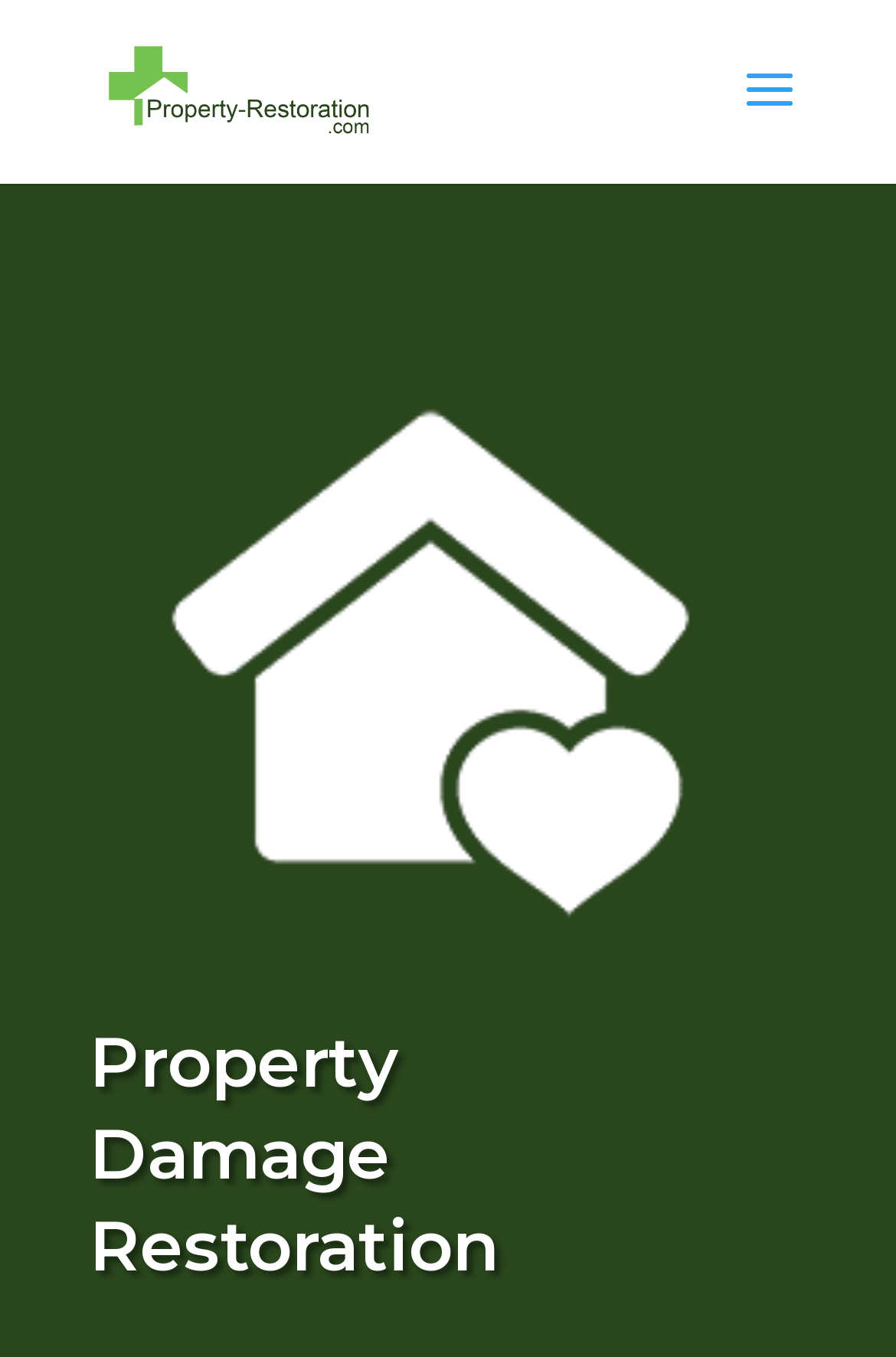Please determine the bounding box coordinates for the element with the description: "alt="Property Restoration"".

[0.11, 0.045, 0.42, 0.084]